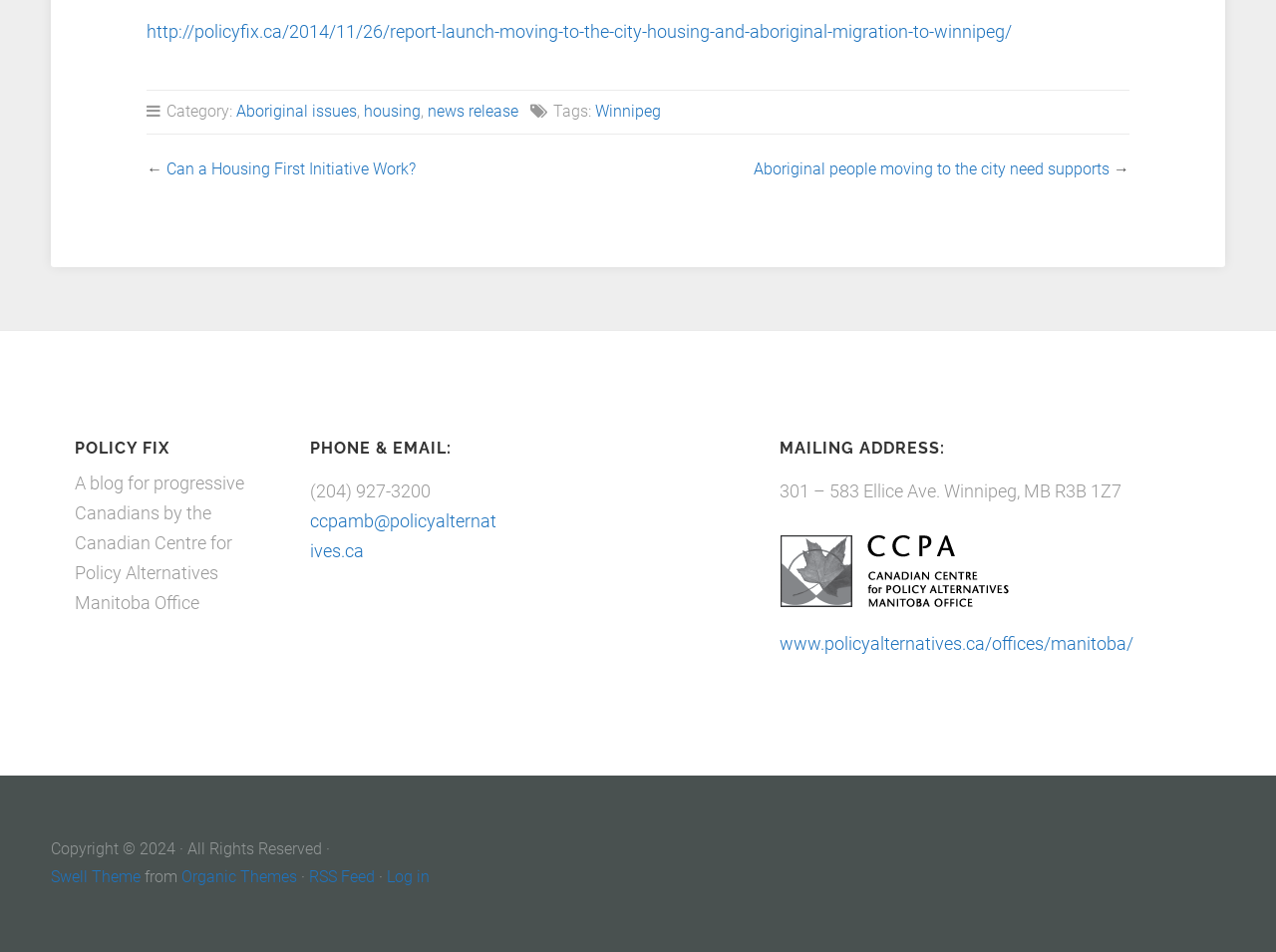Provide the bounding box coordinates of the HTML element described by the text: "http://policyfix.ca/2014/11/26/report-launch-moving-to-the-city-housing-and-aboriginal-migration-to-winnipeg/".

[0.115, 0.024, 0.793, 0.044]